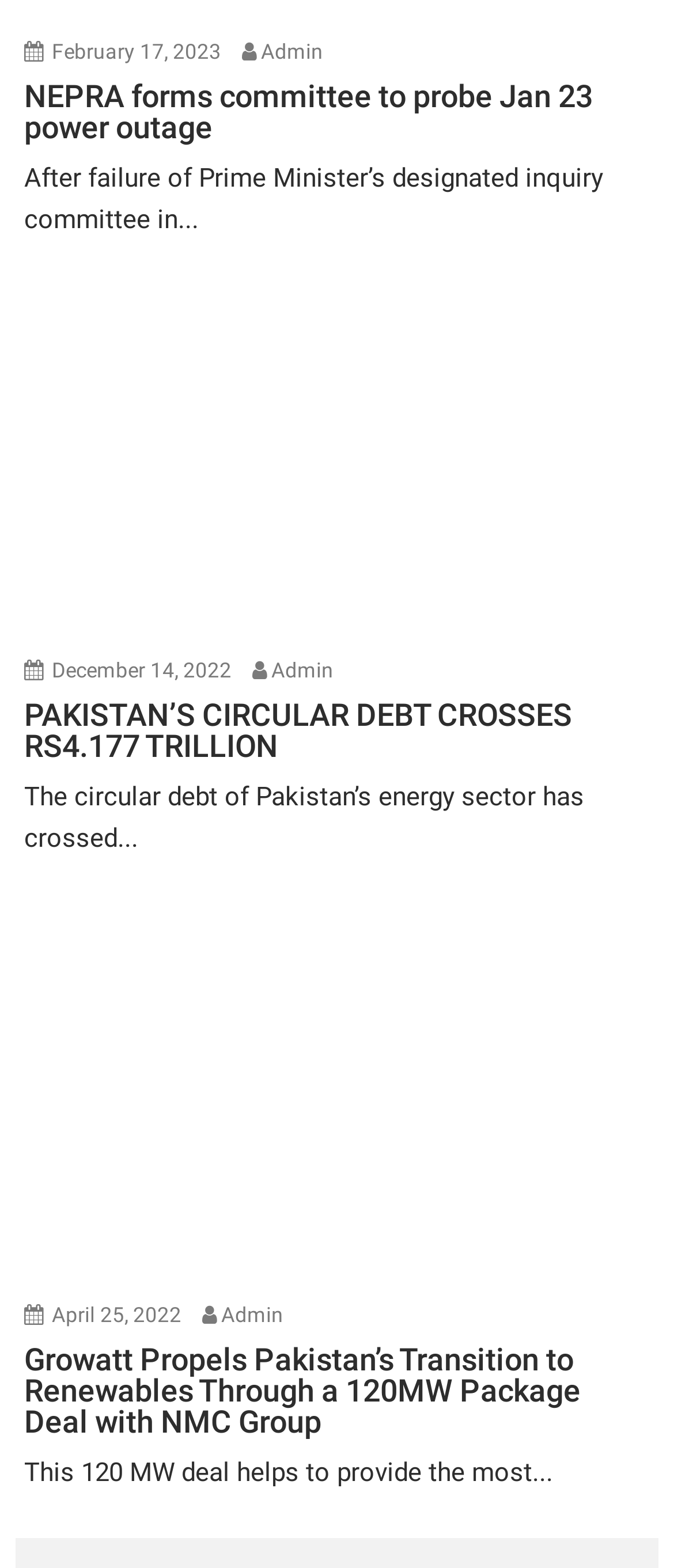Identify the bounding box of the HTML element described here: "December 14, 2022". Provide the coordinates as four float numbers between 0 and 1: [left, top, right, bottom].

[0.077, 0.42, 0.343, 0.436]